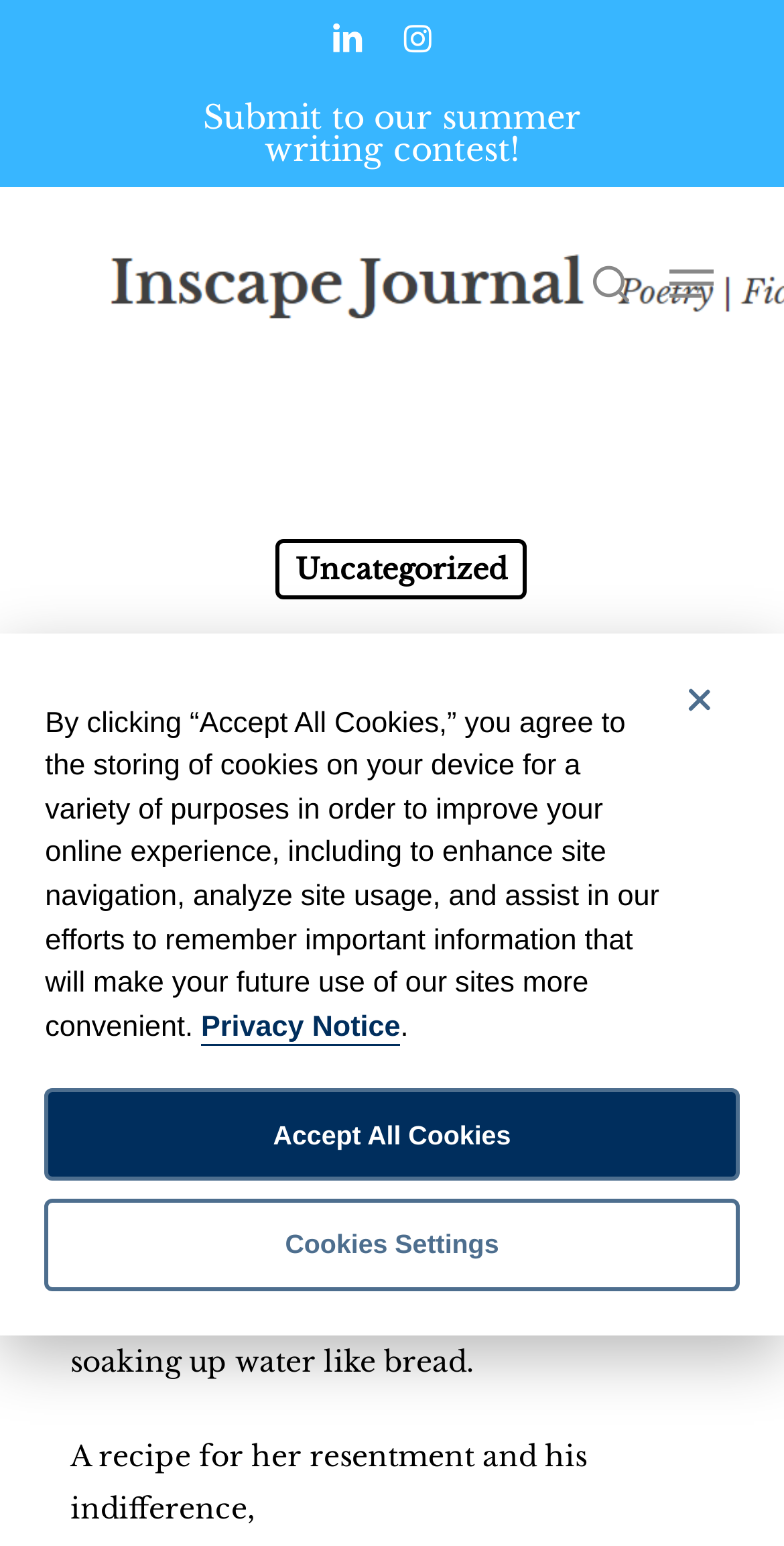Find the bounding box coordinates for the area you need to click to carry out the instruction: "go to home page". The coordinates should be four float numbers between 0 and 1, indicated as [left, top, right, bottom].

[0.09, 0.649, 0.205, 0.672]